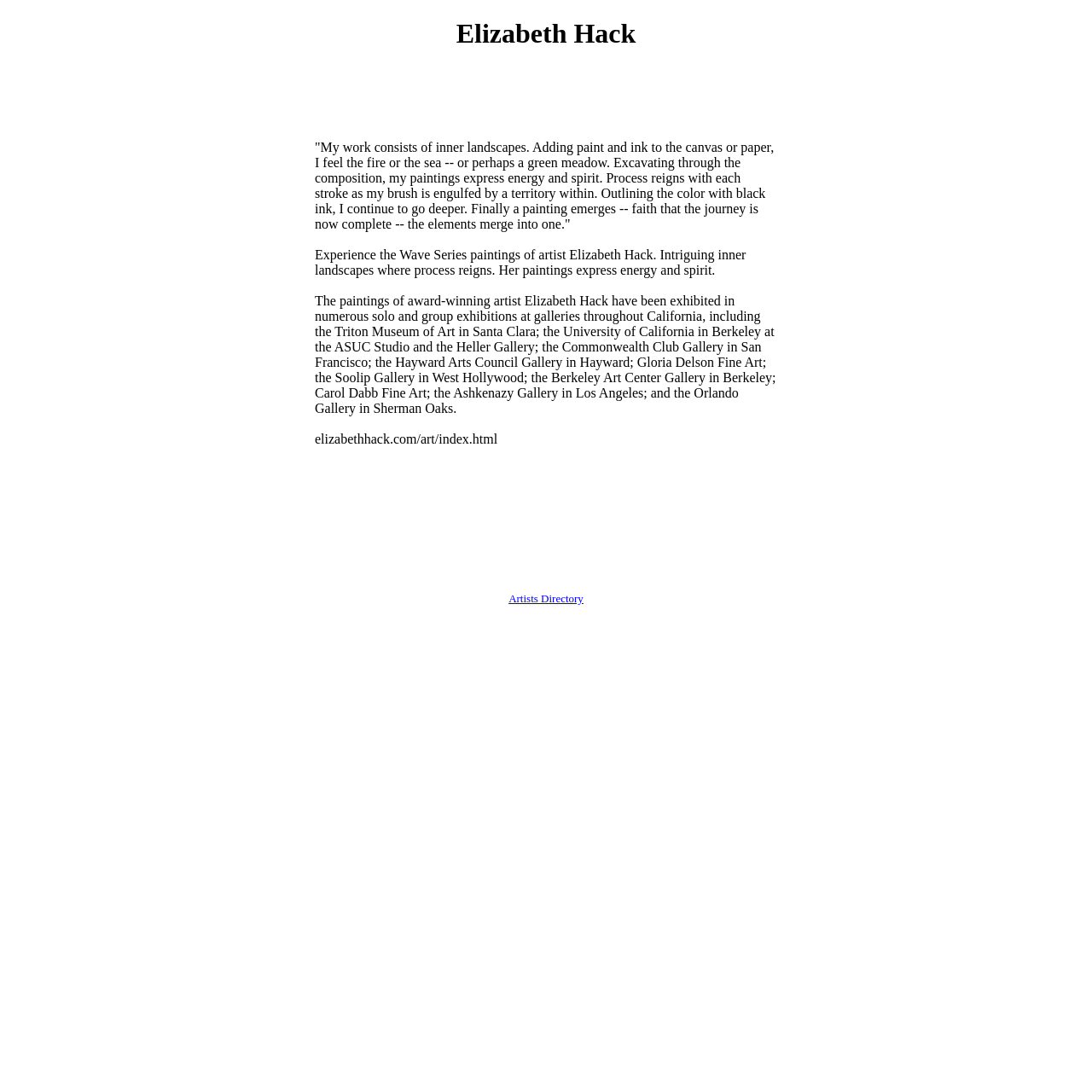Locate the bounding box coordinates of the UI element described by: "aria-label="Advertisement" name="aswift_2" title="Advertisement"". Provide the coordinates as four float numbers between 0 and 1, formatted as [left, top, right, bottom].

[0.317, 0.478, 0.683, 0.525]